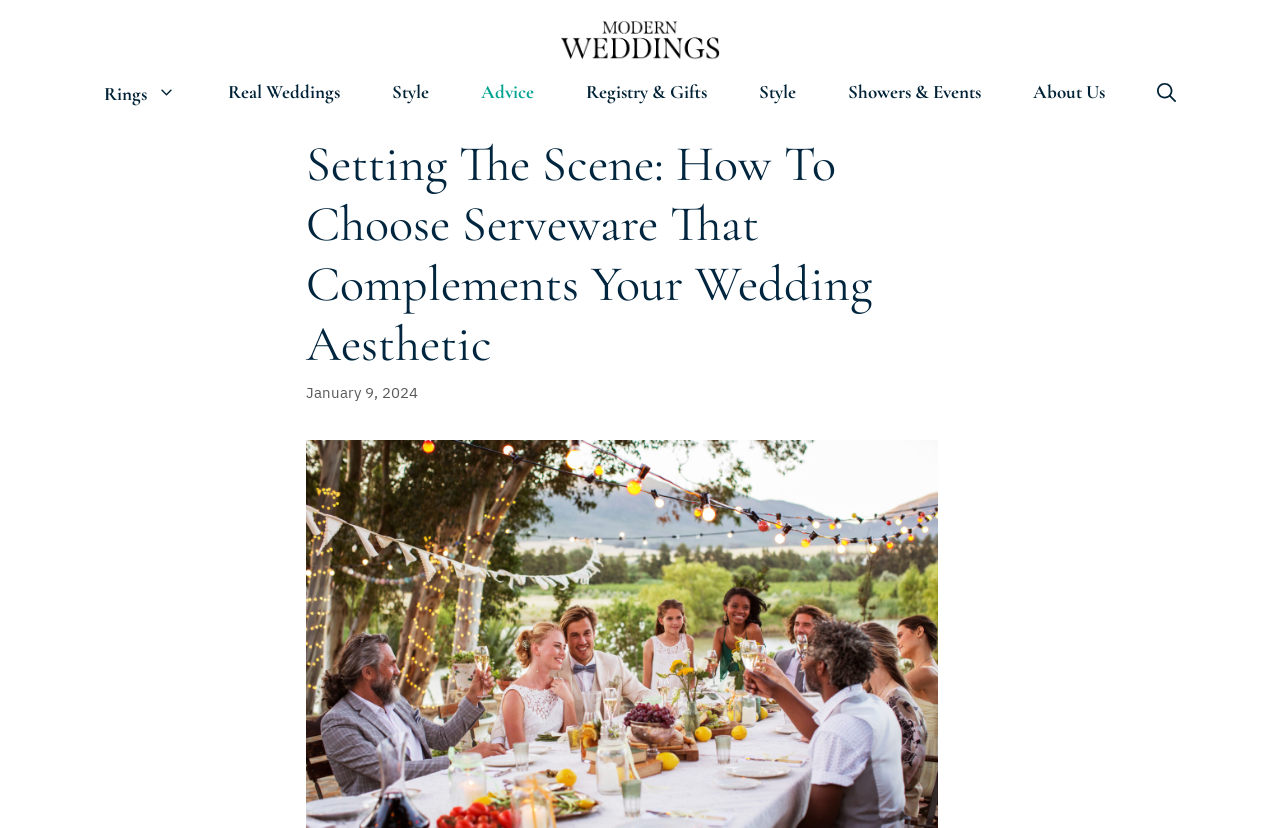Bounding box coordinates are specified in the format (top-left x, top-left y, bottom-right x, bottom-right y). All values are floating point numbers bounded between 0 and 1. Please provide the bounding box coordinate of the region this sentence describes: Rings

[0.061, 0.097, 0.158, 0.125]